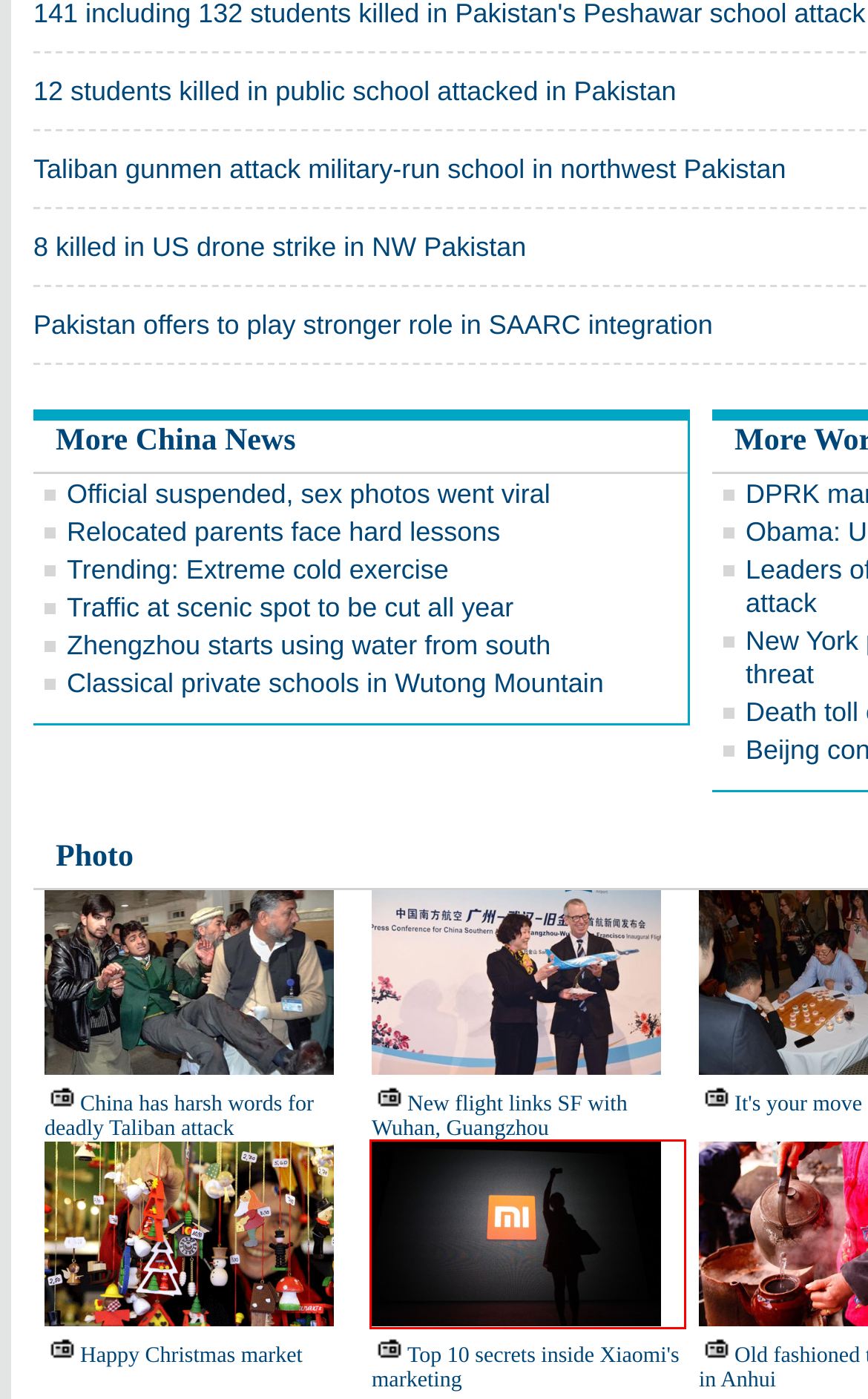Examine the webpage screenshot and identify the UI element enclosed in the red bounding box. Pick the webpage description that most accurately matches the new webpage after clicking the selected element. Here are the candidates:
A. 10 English-language apps to get around and about in China[1]- Chinadaily.com.cn
B. Happy Christmas market[1]- Chinadaily.com.cn
C. 8 killed in US drone strike in NW Pakistan
 - World - Chinadaily.com.cn
D. Pakistan offers to play stronger role in SAARC integration
 - World - Chinadaily.com.cn
E. 12 students killed in public school attacked in Pakistan
 - World - Chinadaily.com.cn
F. Taliban gunmen attack military-run school in northwest Pakistan
 - World - Chinadaily.com.cn
G. Top 10 secrets inside Xiaomi's marketing[1]- Chinadaily.com.cn
H. CPC Fourth Plenary Session - Chinadaily.com.cn

G